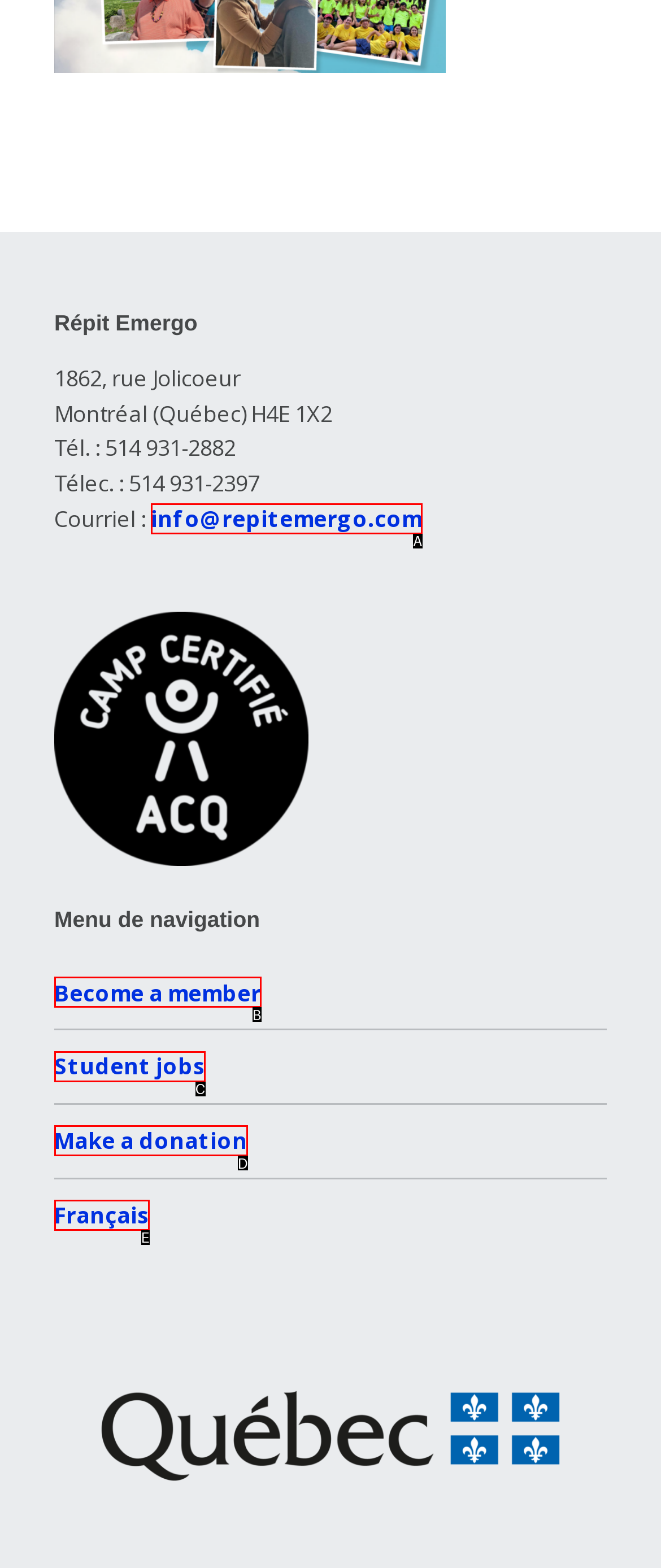Which UI element corresponds to this description: Student jobs
Reply with the letter of the correct option.

C